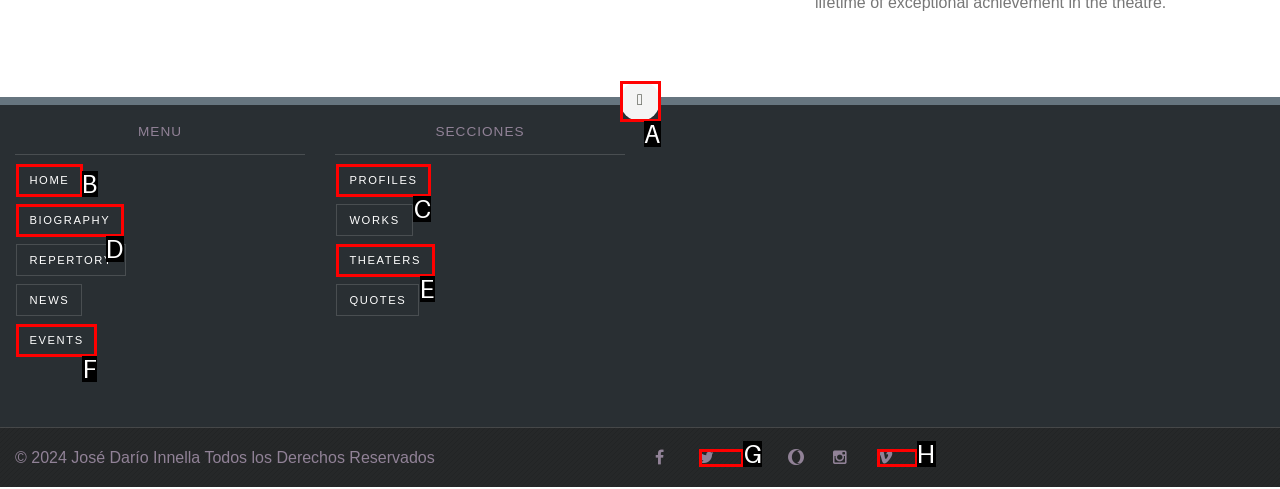From the given options, choose the HTML element that aligns with the description: Vimeo. Respond with the letter of the selected element.

H